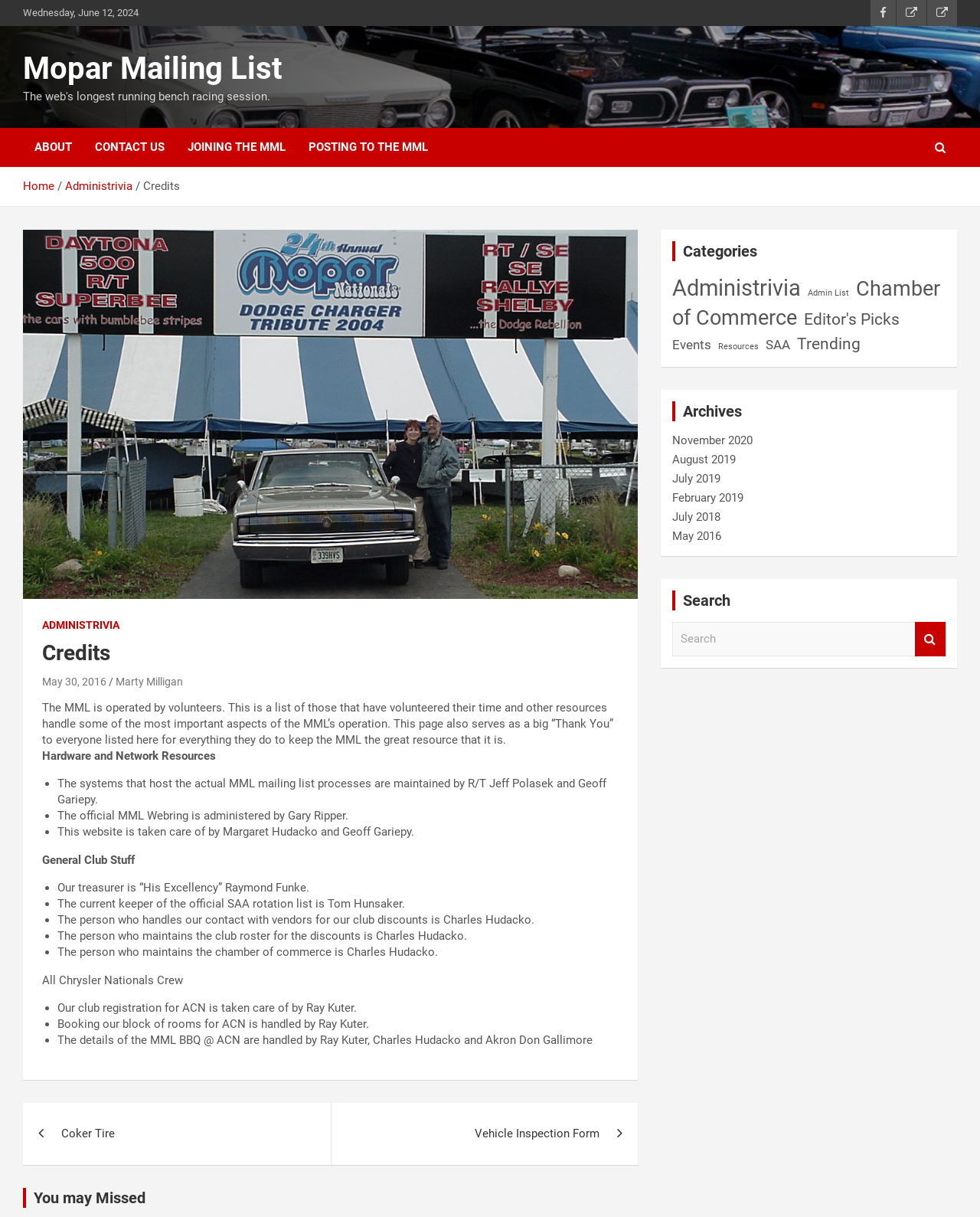Please identify the bounding box coordinates of the area that needs to be clicked to fulfill the following instruction: "Click on CONTACT US."

[0.085, 0.105, 0.18, 0.137]